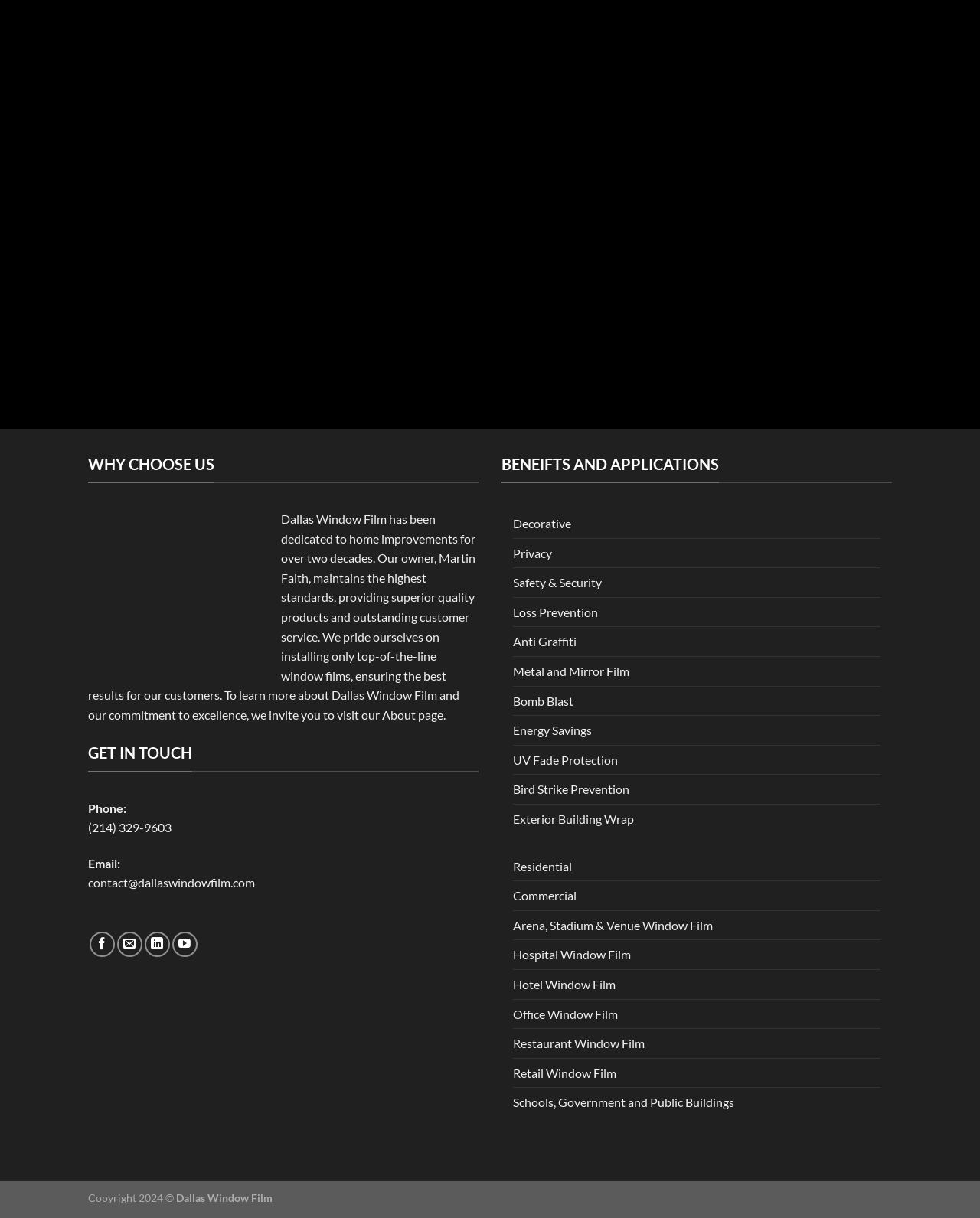Please answer the following question using a single word or phrase: 
What is the company's name?

Dallas Window Film